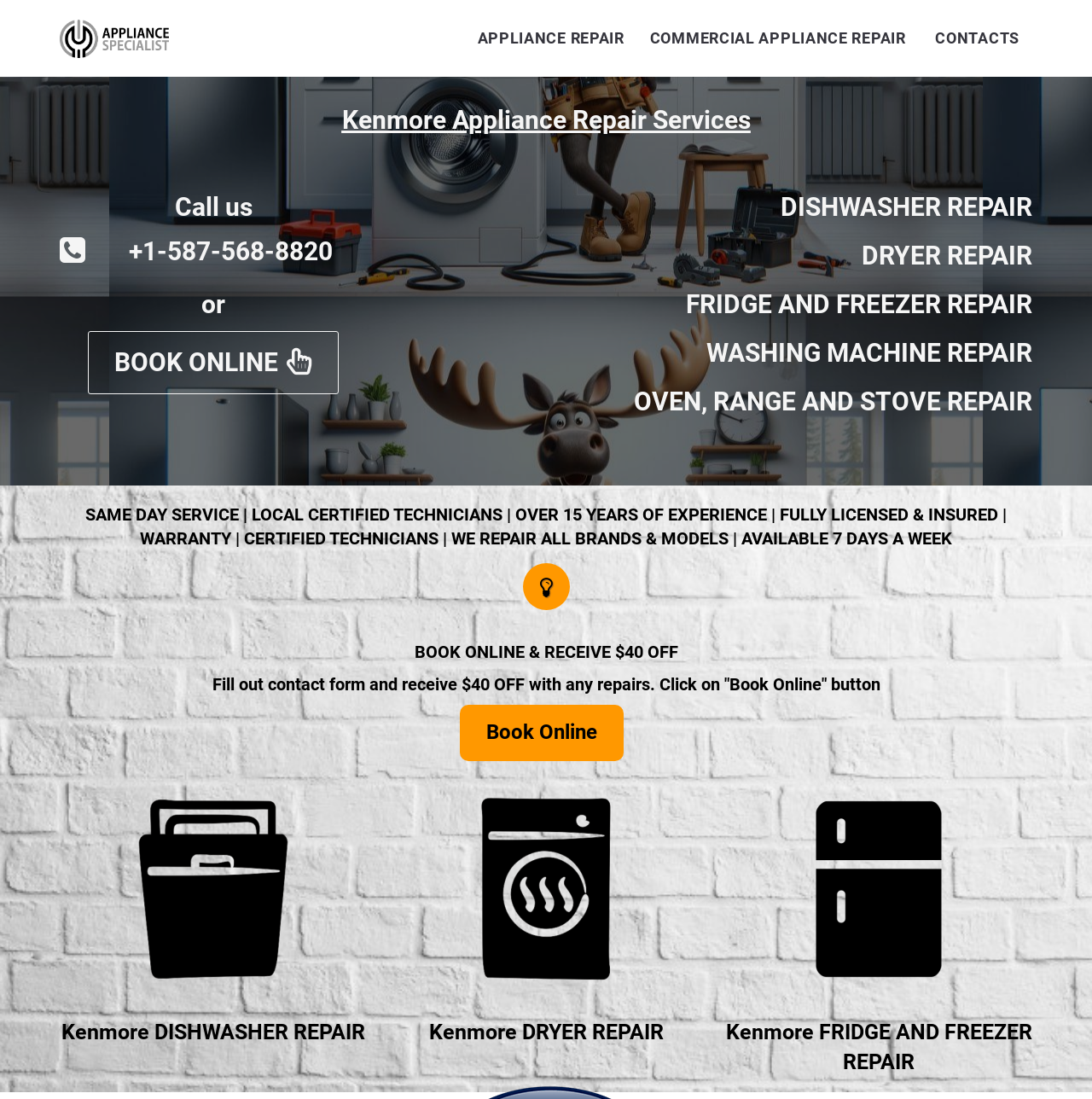Locate the bounding box coordinates of the clickable element to fulfill the following instruction: "Call the phone number". Provide the coordinates as four float numbers between 0 and 1 in the format [left, top, right, bottom].

[0.086, 0.213, 0.336, 0.245]